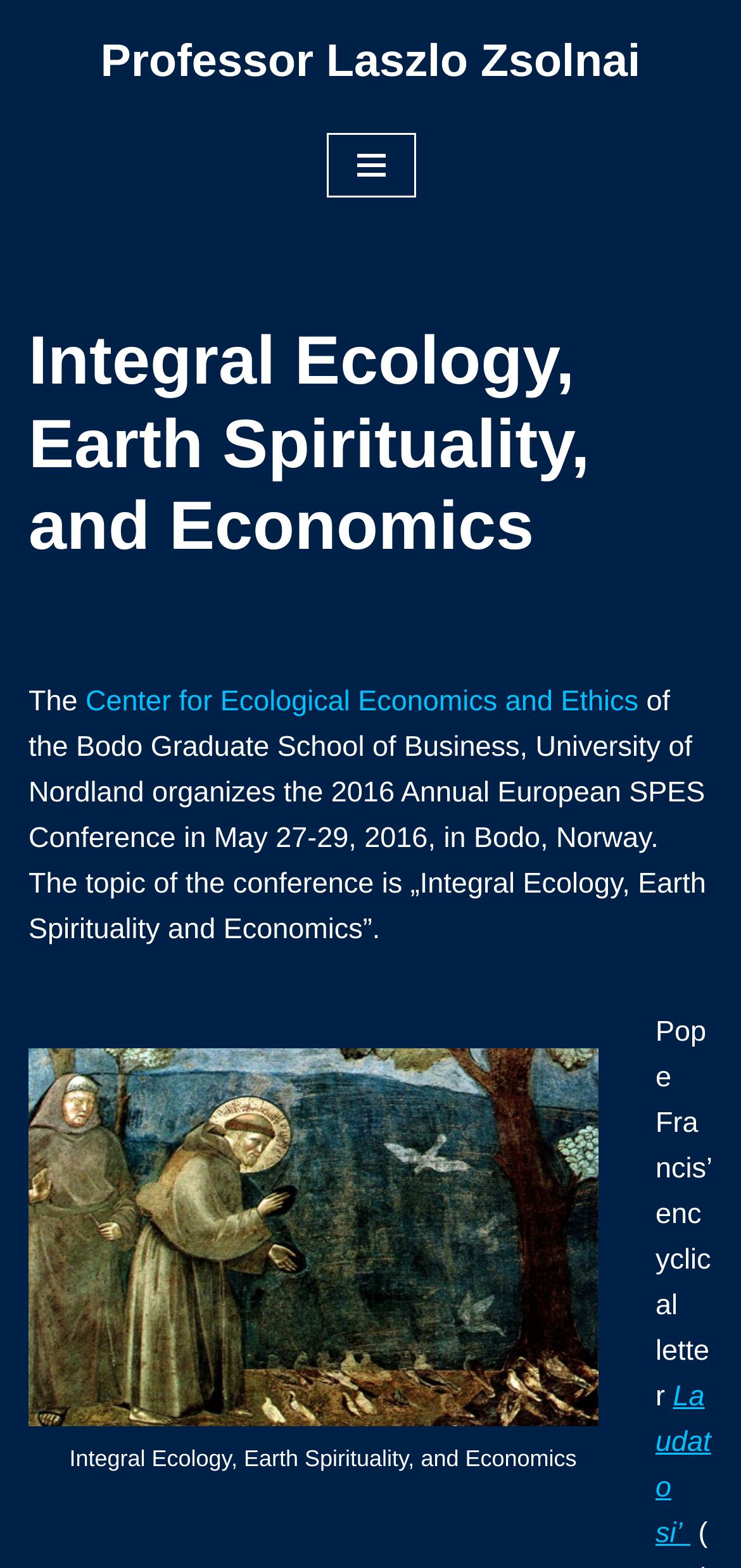Determine the main headline of the webpage and provide its text.

Integral Ecology, Earth Spirituality, and Economics